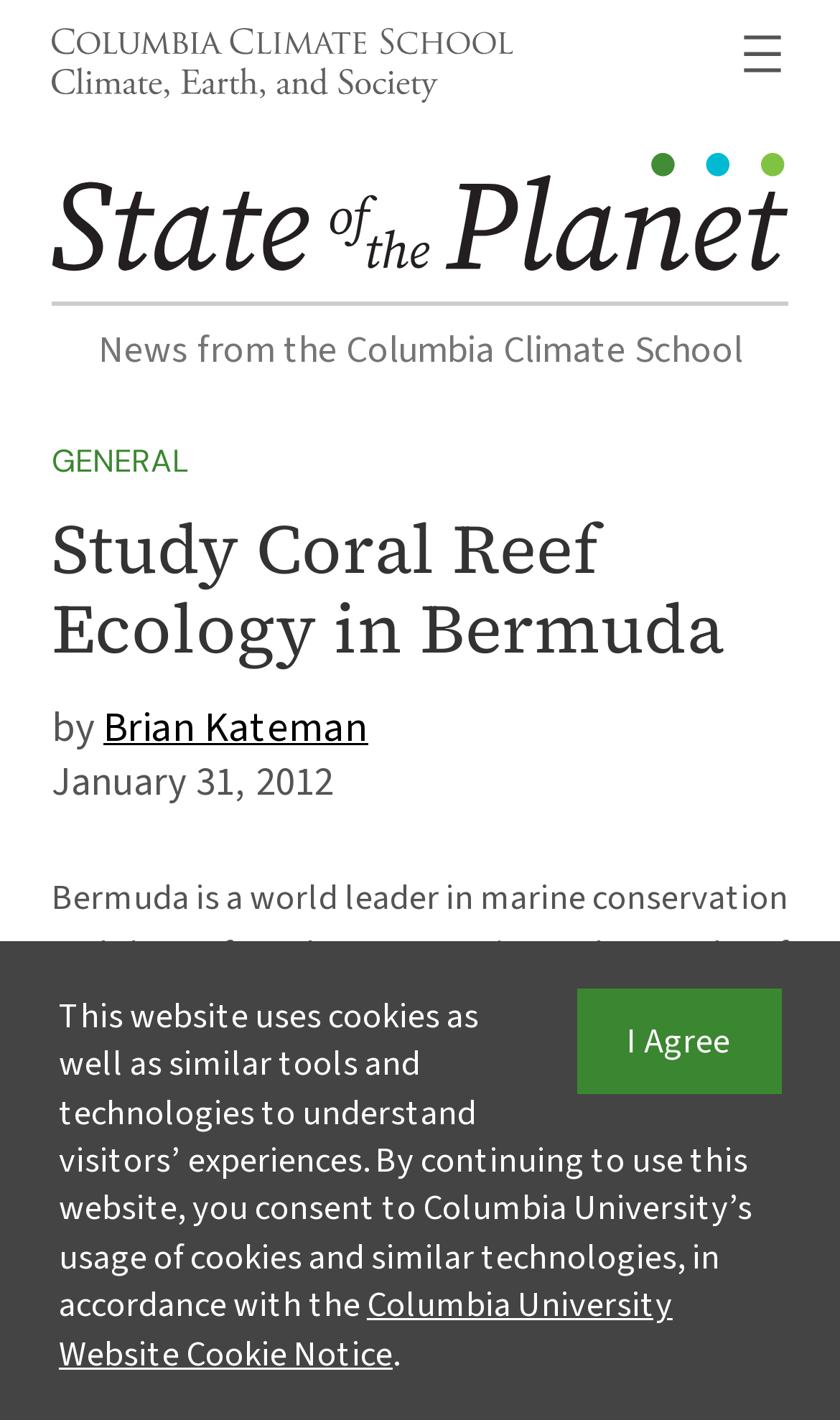Please identify the bounding box coordinates of the area that needs to be clicked to follow this instruction: "Click on Columbia Climate School: Climate, Earth, and Society".

[0.062, 0.046, 0.611, 0.081]